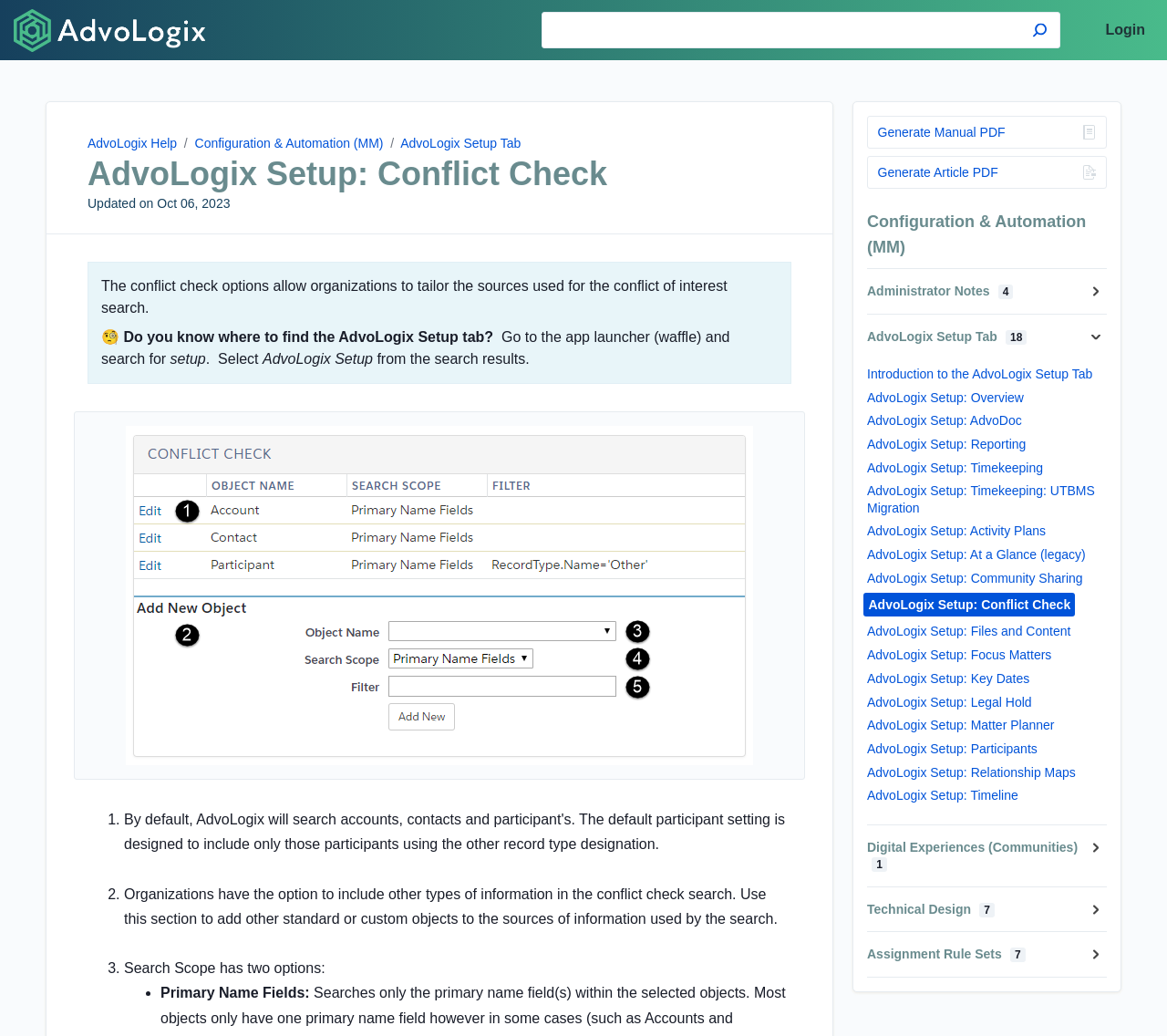Give a succinct answer to this question in a single word or phrase: 
How many articles are related to AdvoLogix Setup Tab?

18